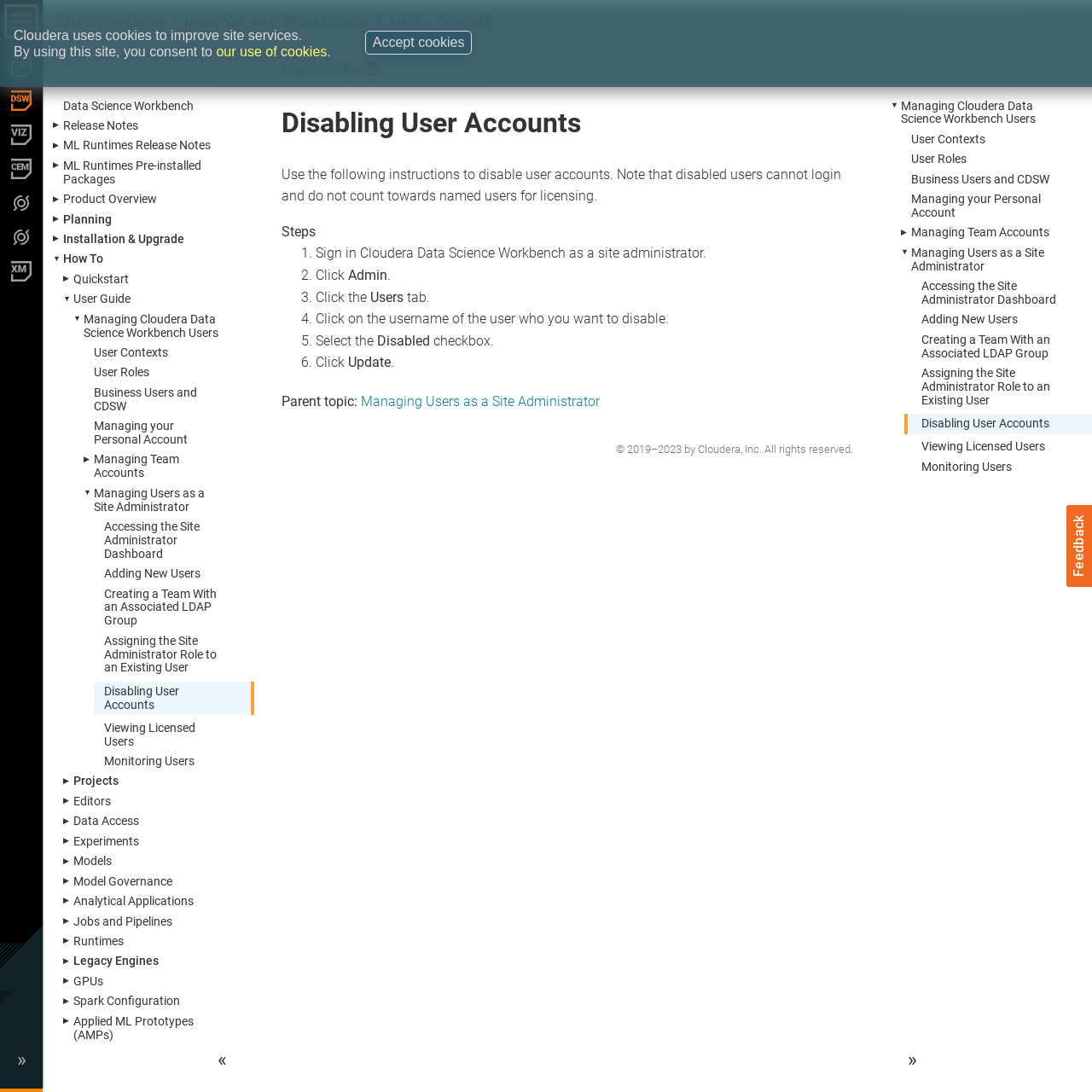Find the bounding box coordinates for the area you need to click to carry out the instruction: "Click on 'User Roles'". The coordinates should be four float numbers between 0 and 1, indicated as [left, top, right, bottom].

[0.086, 0.335, 0.137, 0.348]